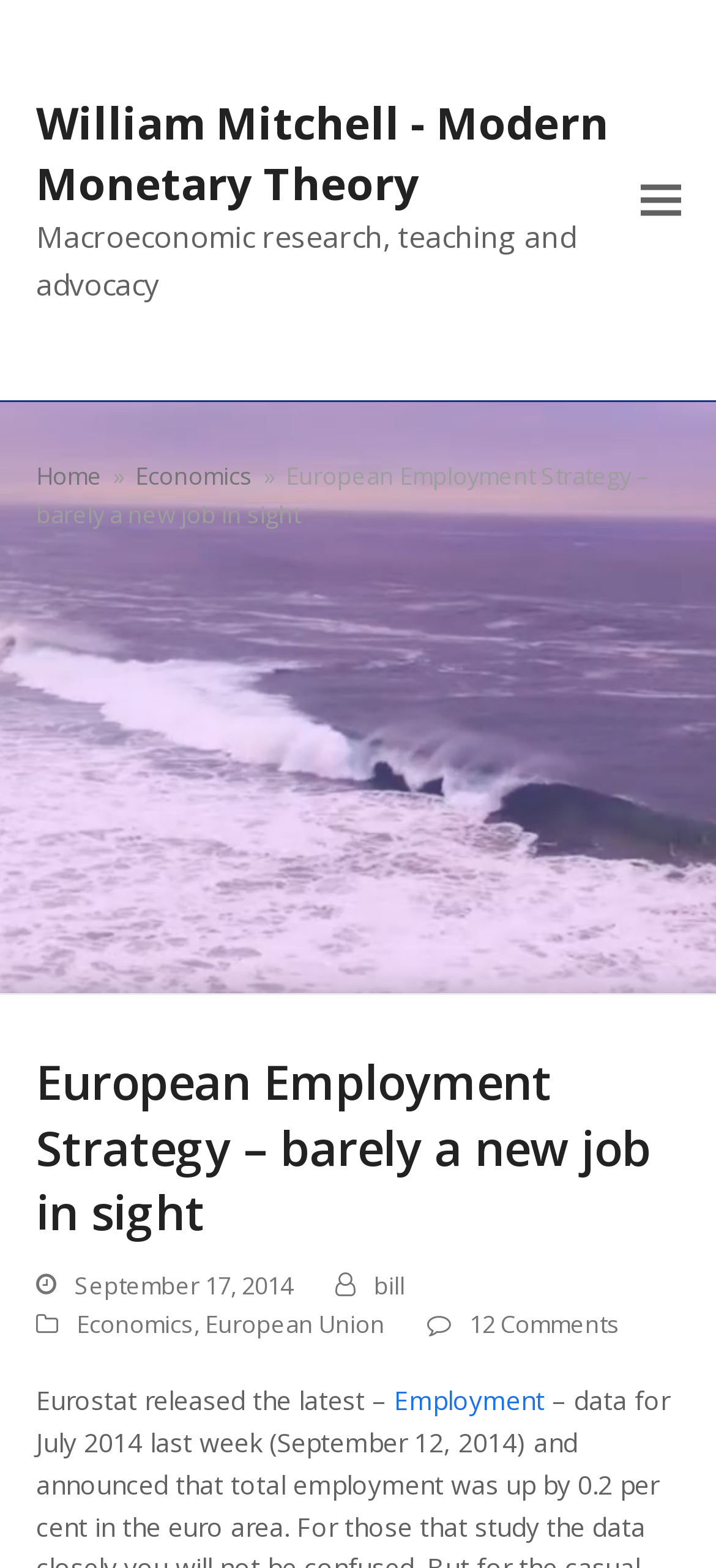Extract the bounding box coordinates of the UI element described by: "12 Comments". The coordinates should include four float numbers ranging from 0 to 1, e.g., [left, top, right, bottom].

[0.655, 0.833, 0.865, 0.858]